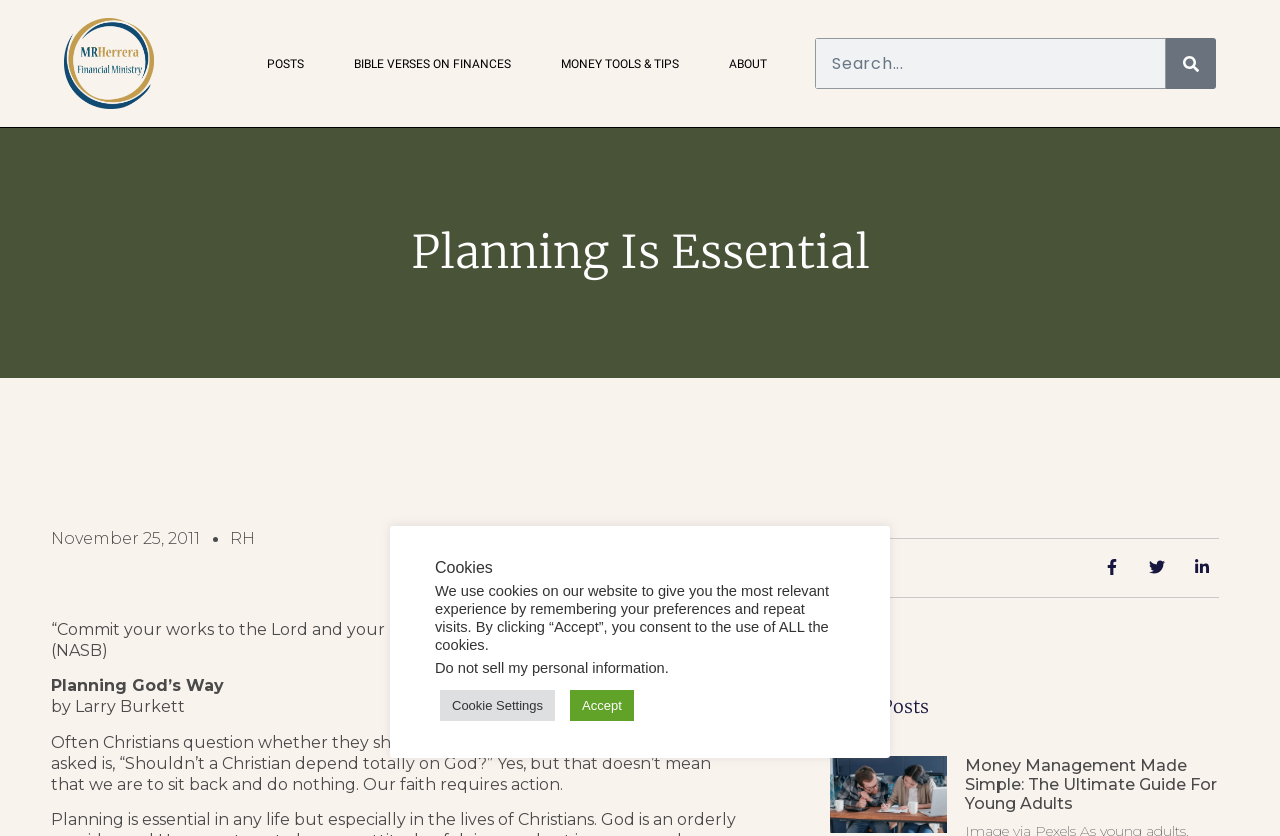Describe the webpage meticulously, covering all significant aspects.

This webpage is about planning and finances from a Christian perspective. At the top left, there is a site logo, which is an image. Next to it, there are five navigation links: "POSTS", "BIBLE VERSES ON FINANCES", "MONEY TOOLS & TIPS", and "ABOUT". On the top right, there is a search bar with a search button and a magnifying glass icon.

Below the navigation links, there is a heading that reads "Planning Is Essential". Underneath, there are two links: one with a date "November 25, 2011" and another with the initials "RH". 

The main content of the page starts with a Bible verse from Proverbs 16:3, followed by a title "Planning God’s Way" and an author's name "by Larry Burkett". The text discusses the importance of planning in a Christian's life, emphasizing that faith requires action.

At the bottom of the page, there are several sections. On the left, there is a "Share:" section. On the right, there is a "More Posts" section with a link to another article titled "Money Management Made Simple: The Ultimate Guide For Young Adults". Below that, there is a "Cookies" section with a message about the use of cookies on the website and buttons to accept or customize cookie settings.